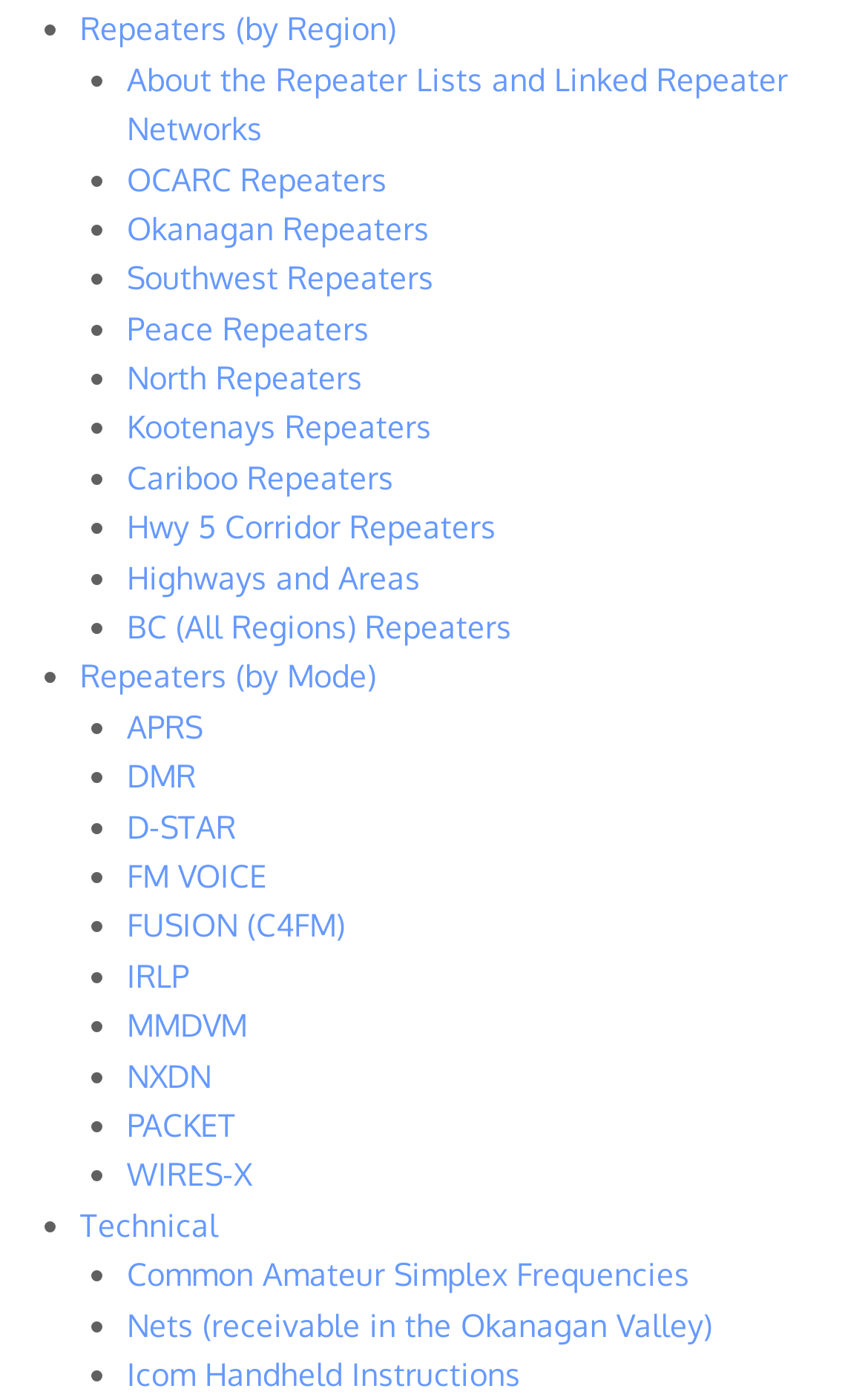Reply to the question with a single word or phrase:
How many modes of repeaters are listed?

9